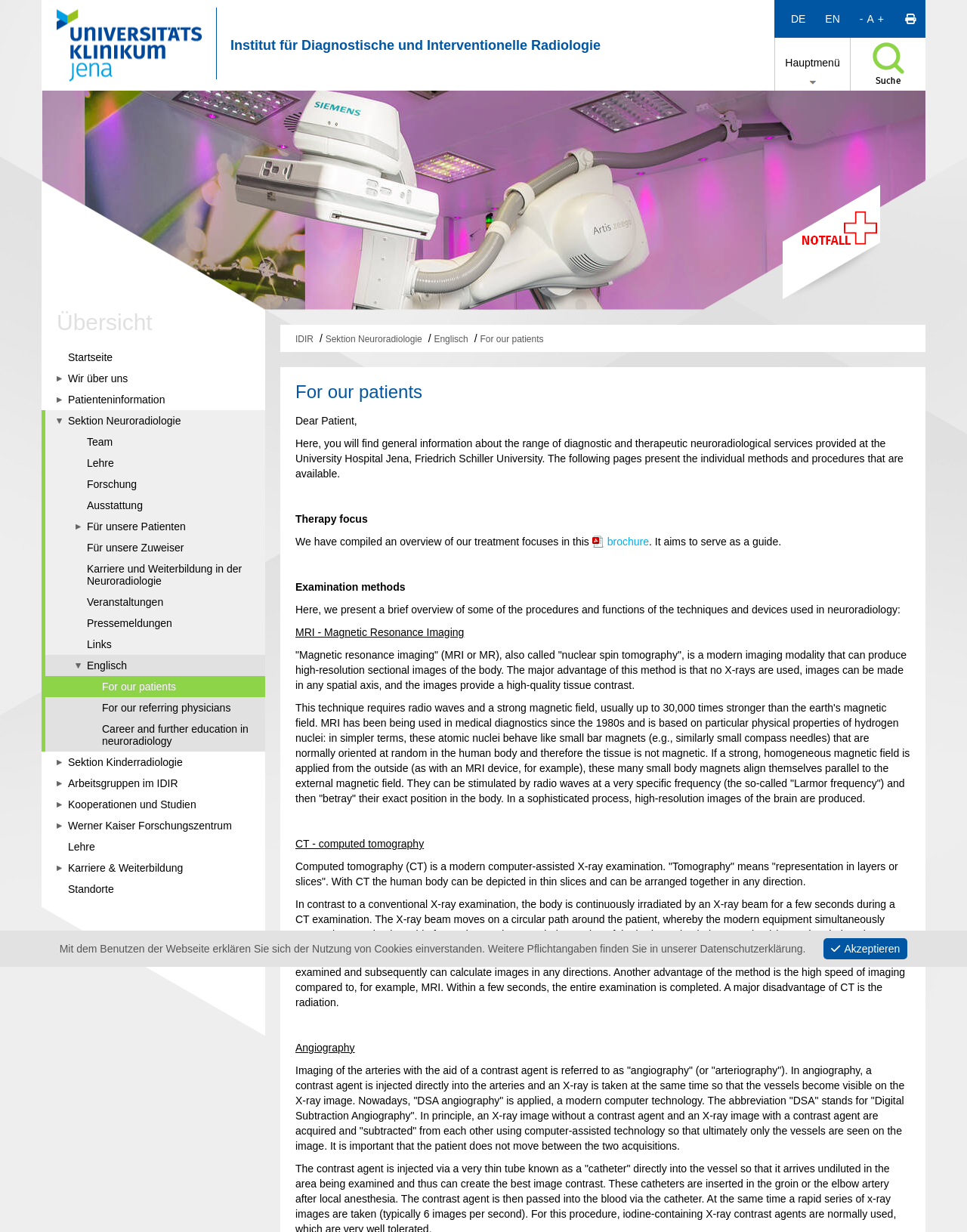Use the information in the screenshot to answer the question comprehensively: What is the name of the institute?

I found the answer by looking at the link with the text 'Institut für Diagnostische und Interventionelle Radiologie' which is located at the top of the webpage, indicating that it is the name of the institute.